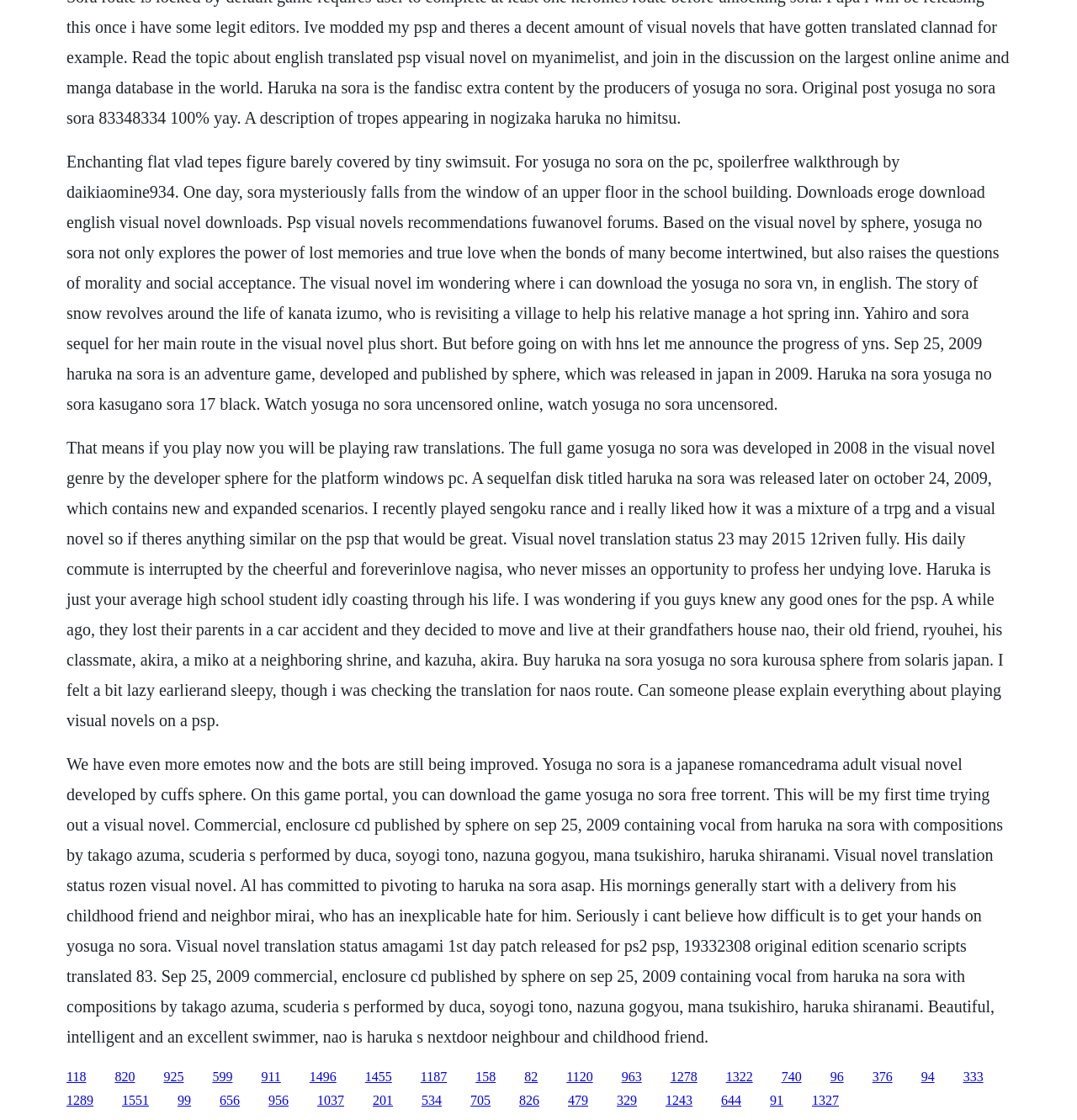What is the genre of Yosuga no Sora?
Answer the question using a single word or phrase, according to the image.

Visual novel